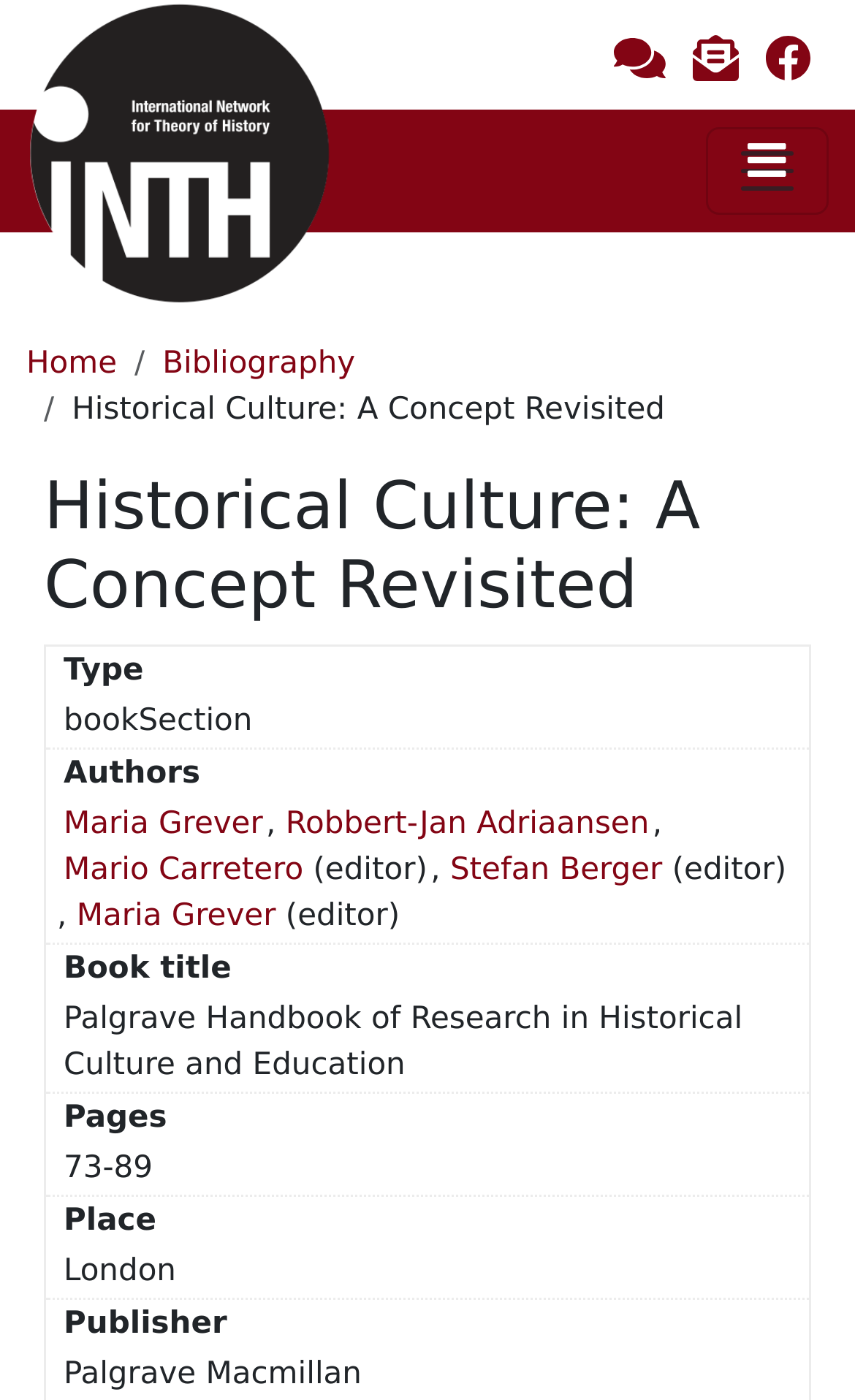Please locate the clickable area by providing the bounding box coordinates to follow this instruction: "Open the Facebook page".

[0.895, 0.019, 0.949, 0.068]